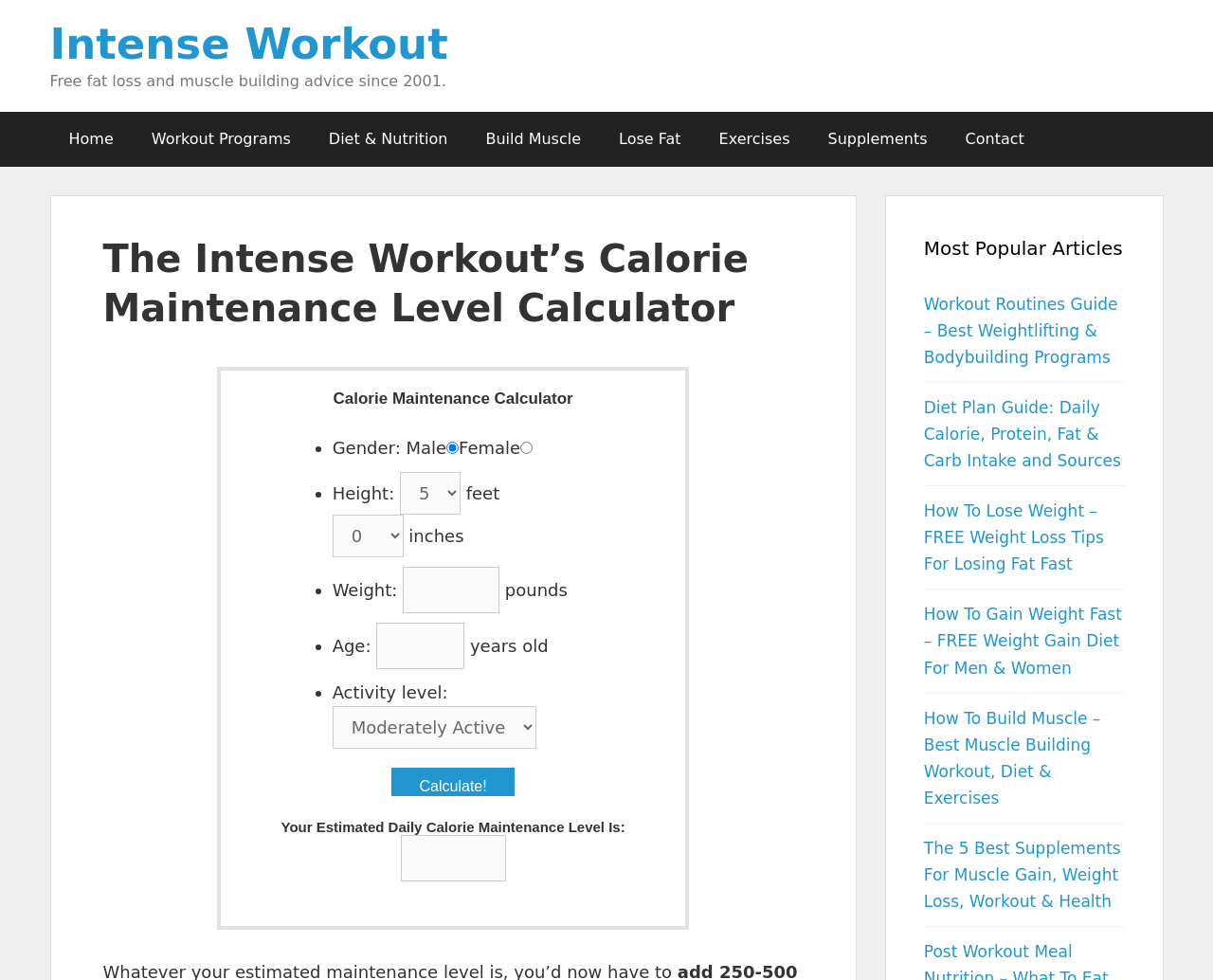Provide the bounding box coordinates of the HTML element described as: "Diet & Nutrition". The bounding box coordinates should be four float numbers between 0 and 1, i.e., [left, top, right, bottom].

[0.255, 0.114, 0.385, 0.17]